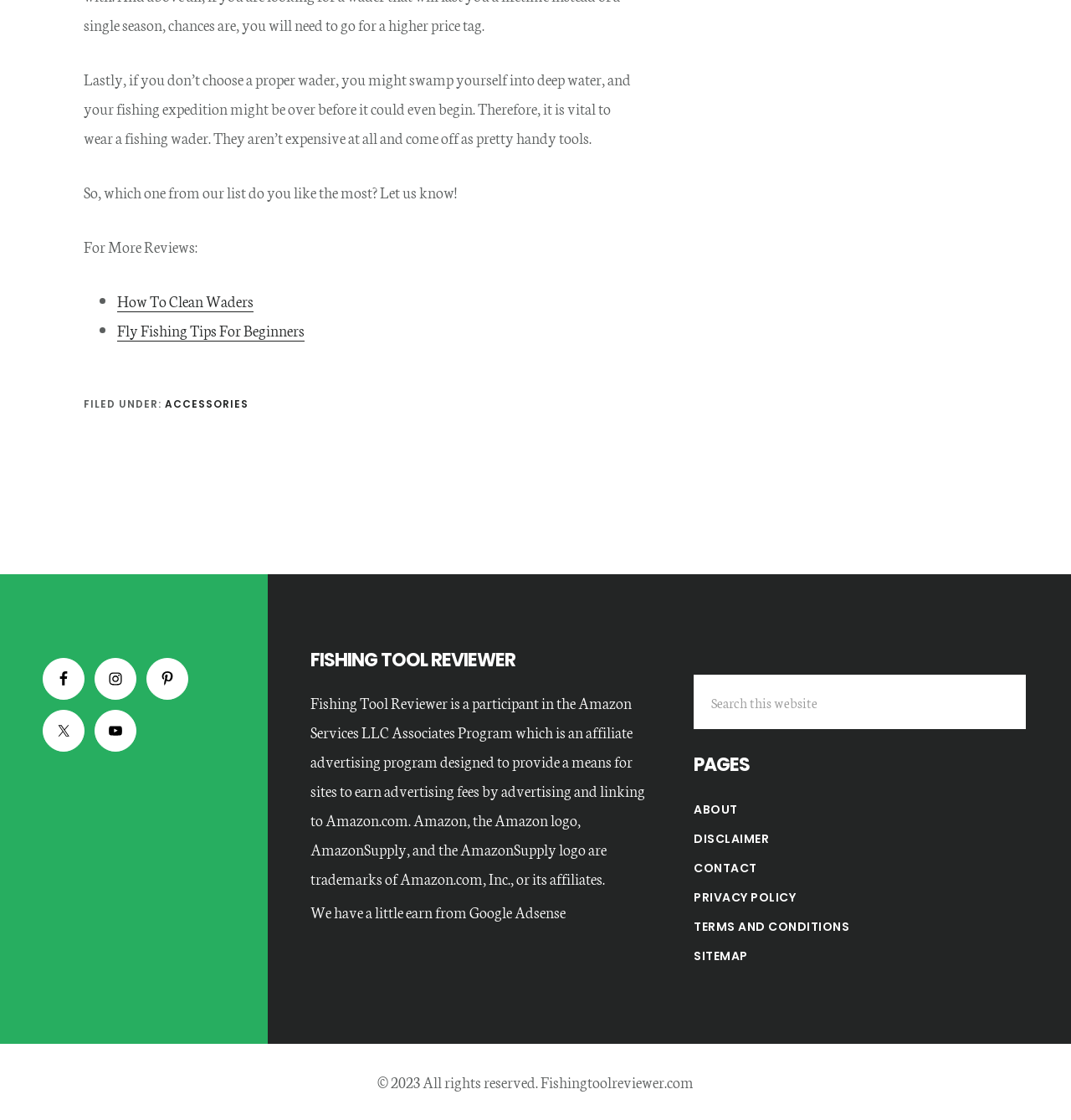Identify the bounding box coordinates for the UI element described by the following text: "Long-Term Care Insurance". Provide the coordinates as four float numbers between 0 and 1, in the format [left, top, right, bottom].

None